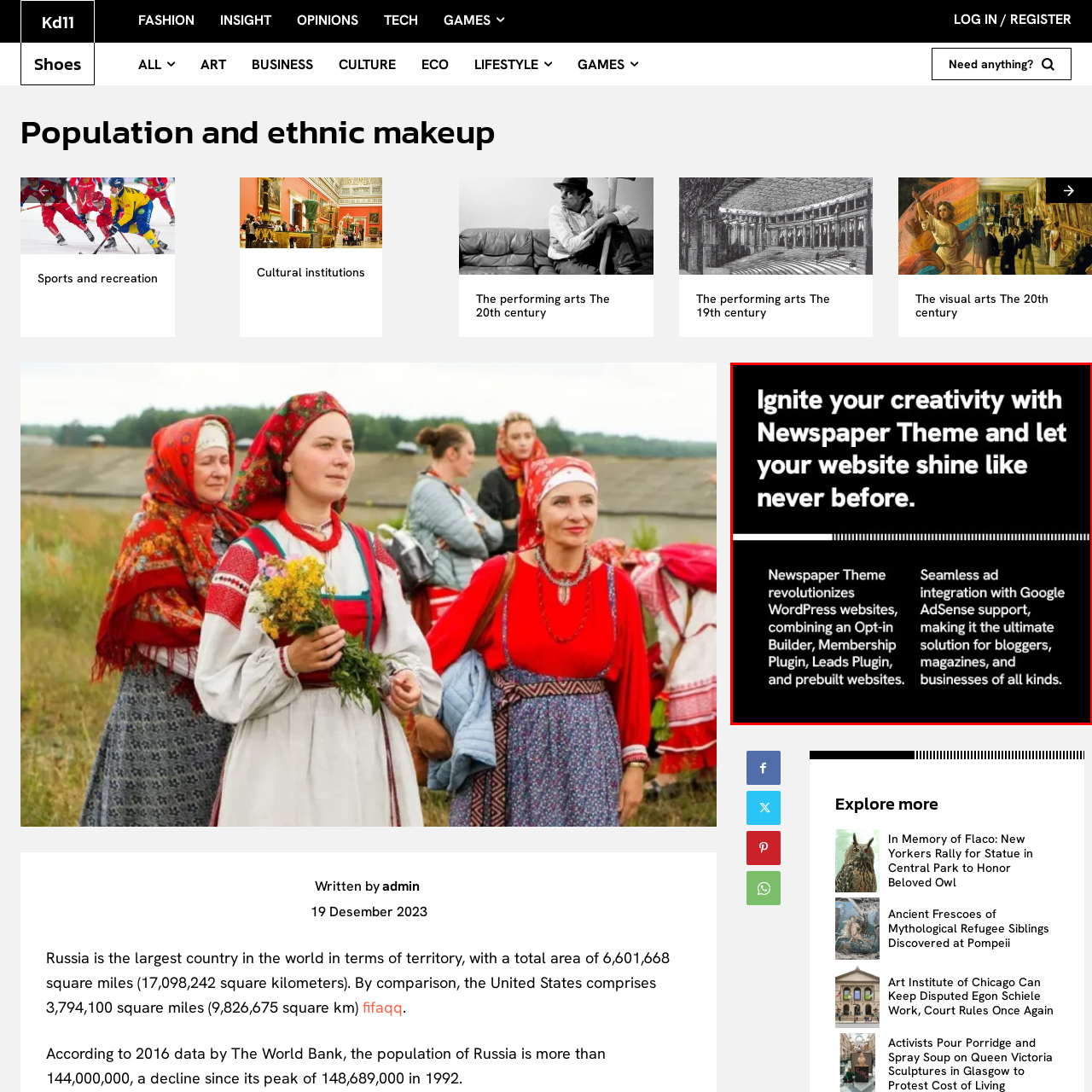Provide an in-depth description of the image within the red bounding box.

The image showcases a striking promotional graphic for the "Newspaper Theme," designed to captivate and inform potential users about its features. The bold, eye-catching text begins with the compelling phrase, "Ignite your creativity with Newspaper Theme and let your website shine like never before." This sets an empowering tone that encourages users to enhance their online presence.

The content highlights the revolutionary aspects of the Newspaper Theme, emphasizing its ability to transform WordPress websites through features like an Opt-in Builder, Membership Plugin, Leads Plugin, and prebuilt websites. Additionally, it mentions seamless ad integration with Google AdSense, positioning the theme as an ideal solution for bloggers, magazines, and various businesses. The overall design is sleek and modern, using a dark background that effectively contrasts with the white text, making it visually appealing and easy to read.